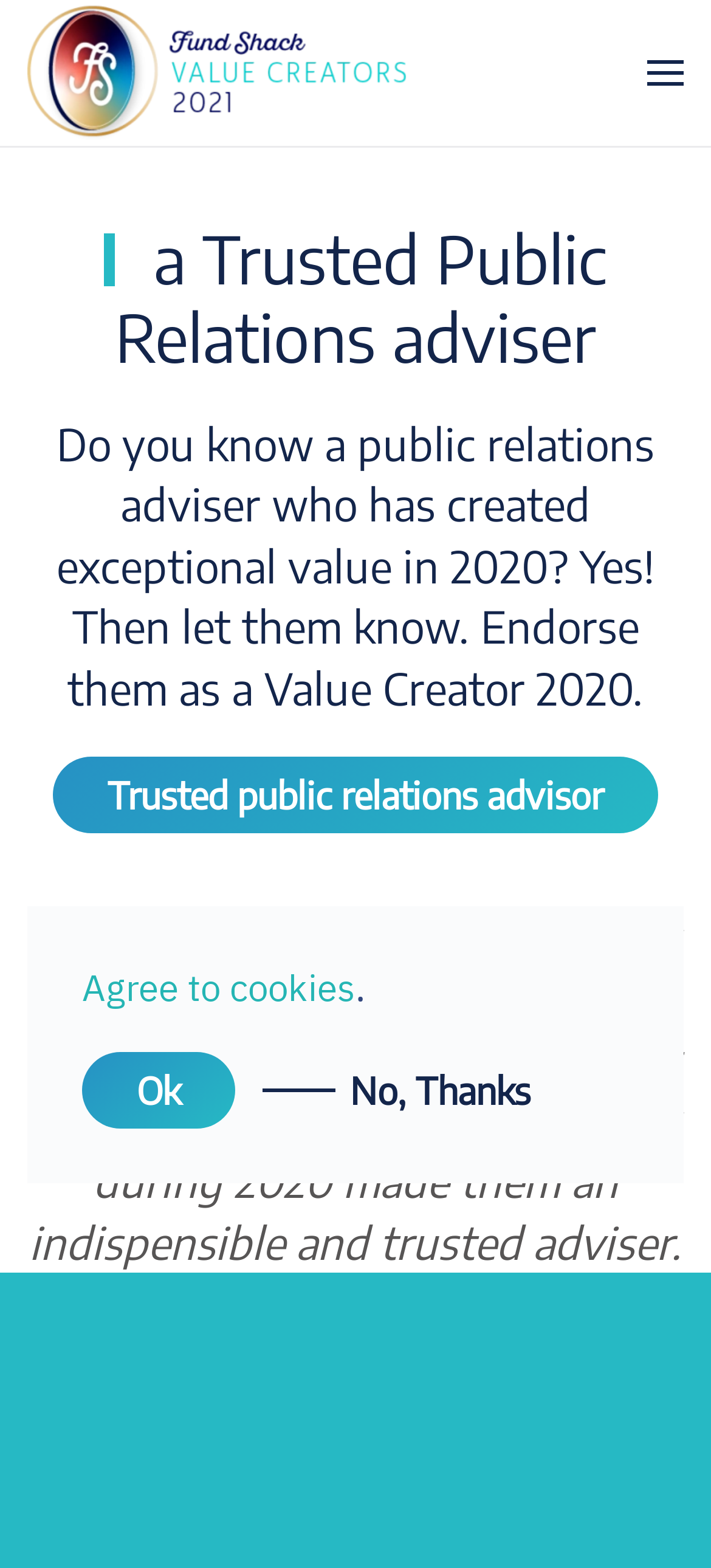What is the purpose of this webpage?
Based on the screenshot, give a detailed explanation to answer the question.

Based on the webpage content, it appears that the purpose of this webpage is to endorse a public relations adviser who has created exceptional value in 2020. The webpage provides a description of the eligibility criteria and invites users to endorse a trusted public relations adviser.